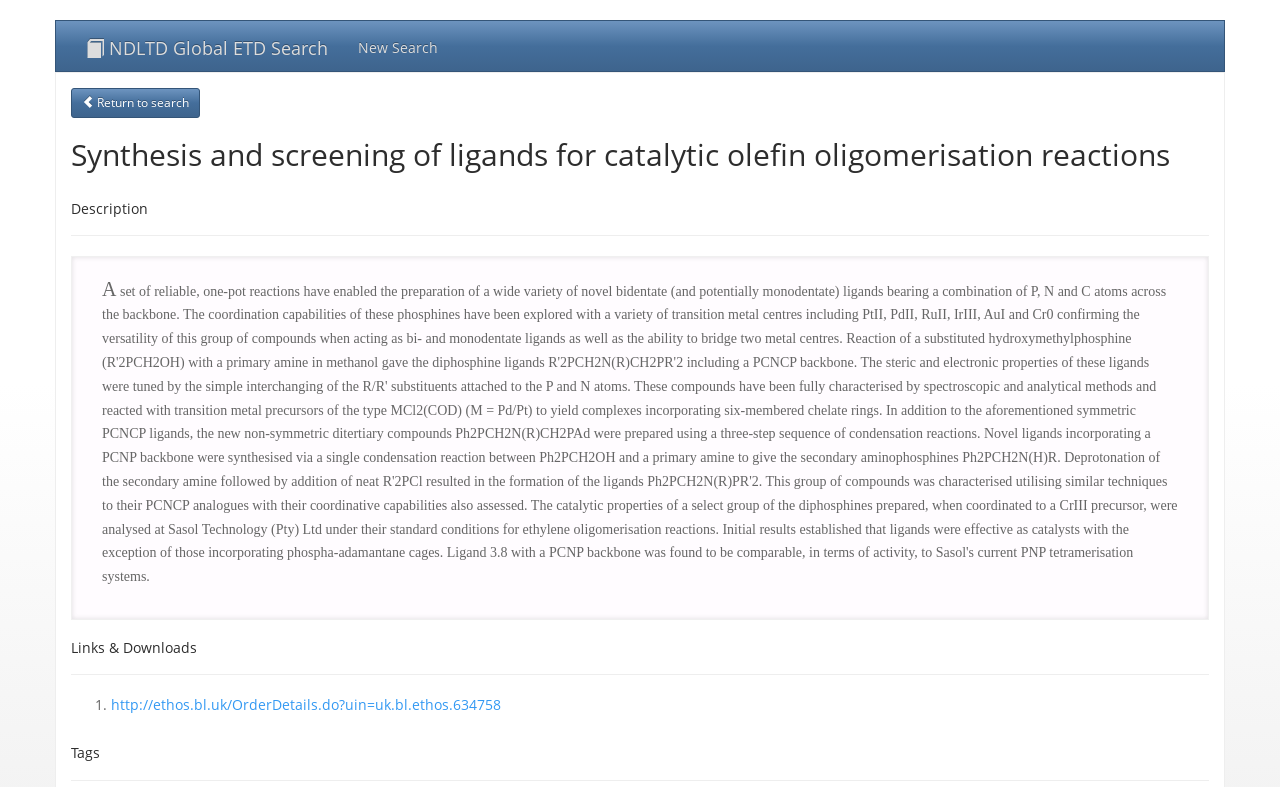Identify the bounding box for the UI element that is described as follows: "Return to search".

[0.055, 0.112, 0.156, 0.15]